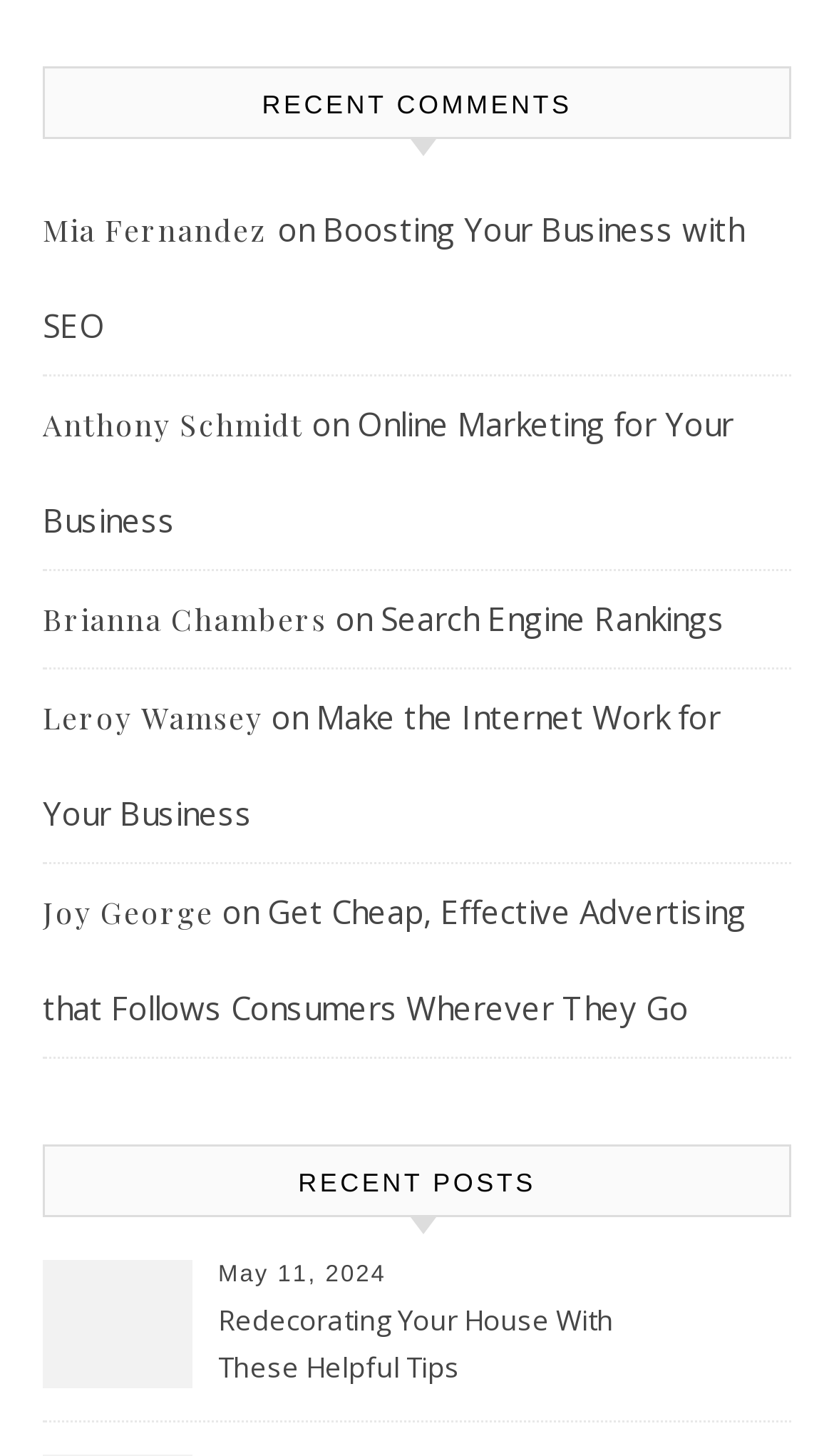Please provide the bounding box coordinates for the UI element as described: "Mia Fernandez". The coordinates must be four floats between 0 and 1, represented as [left, top, right, bottom].

[0.051, 0.143, 0.323, 0.171]